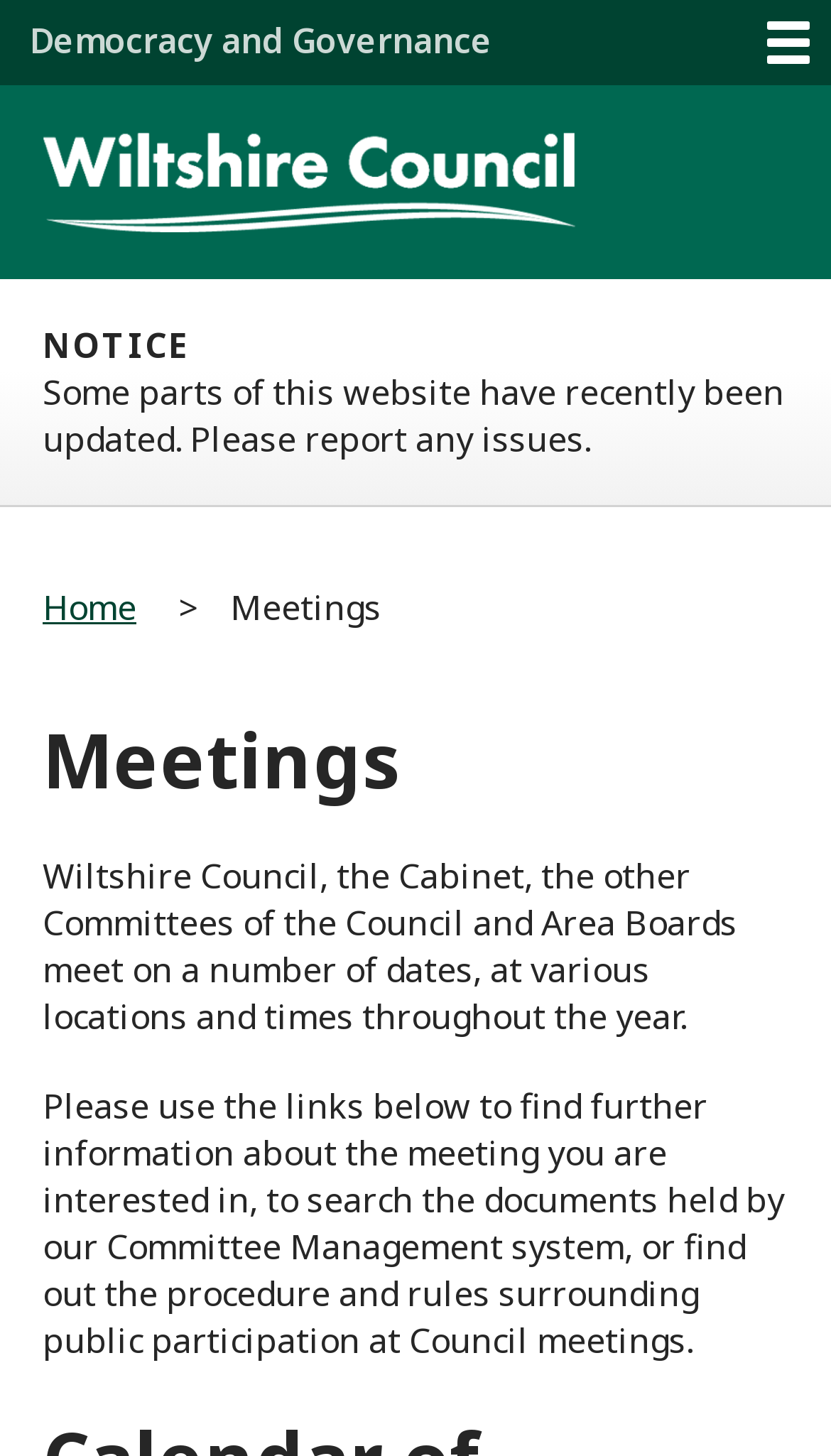What is the notice about on the webpage?
Using the visual information, respond with a single word or phrase.

Some parts of the website have been updated